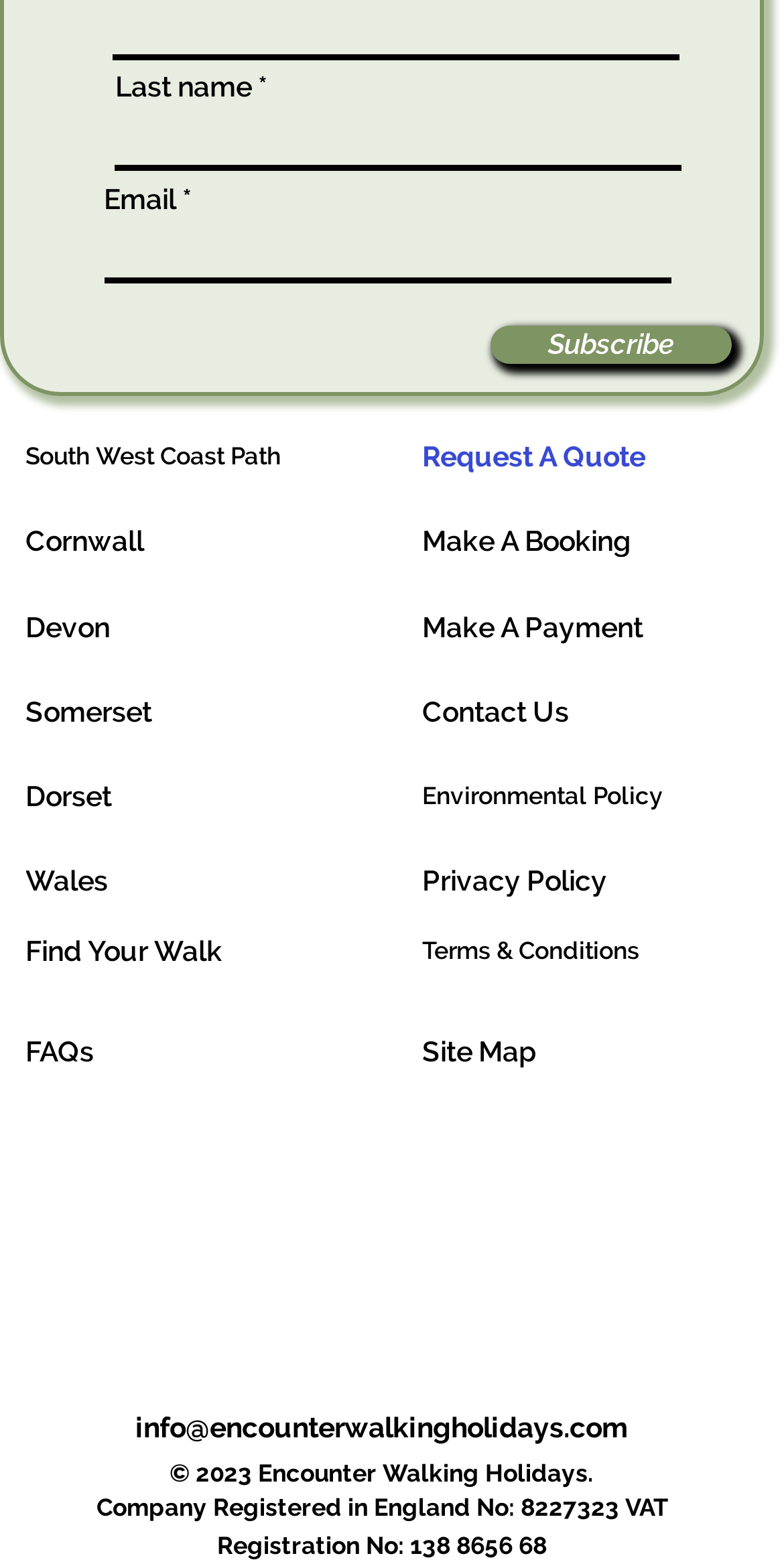What is the company's VAT registration number?
Look at the screenshot and give a one-word or phrase answer.

138 8656 68